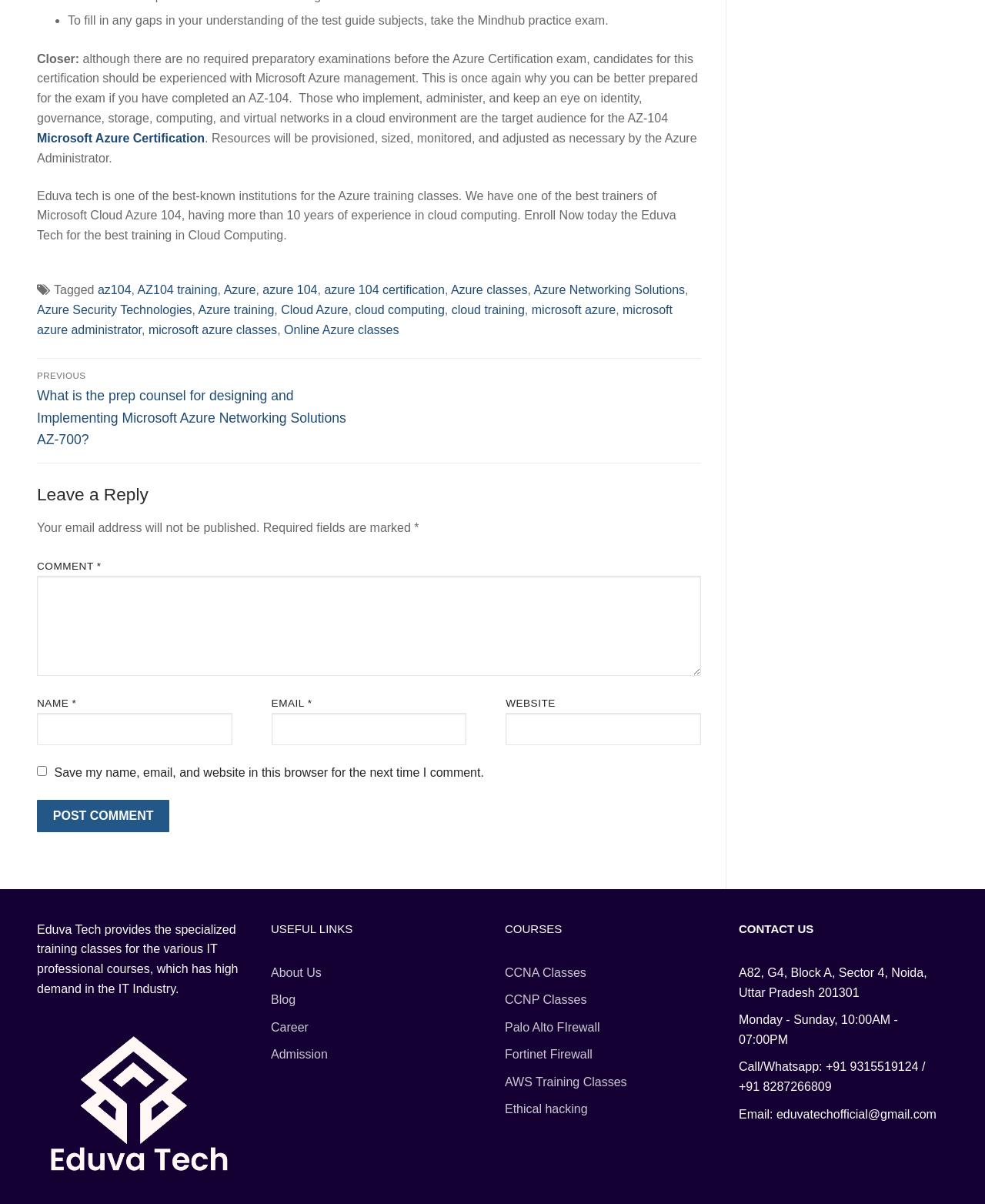Given the element description "parent_node: EMAIL * aria-describedby="email-notes" name="email"" in the screenshot, predict the bounding box coordinates of that UI element.

[0.275, 0.592, 0.474, 0.619]